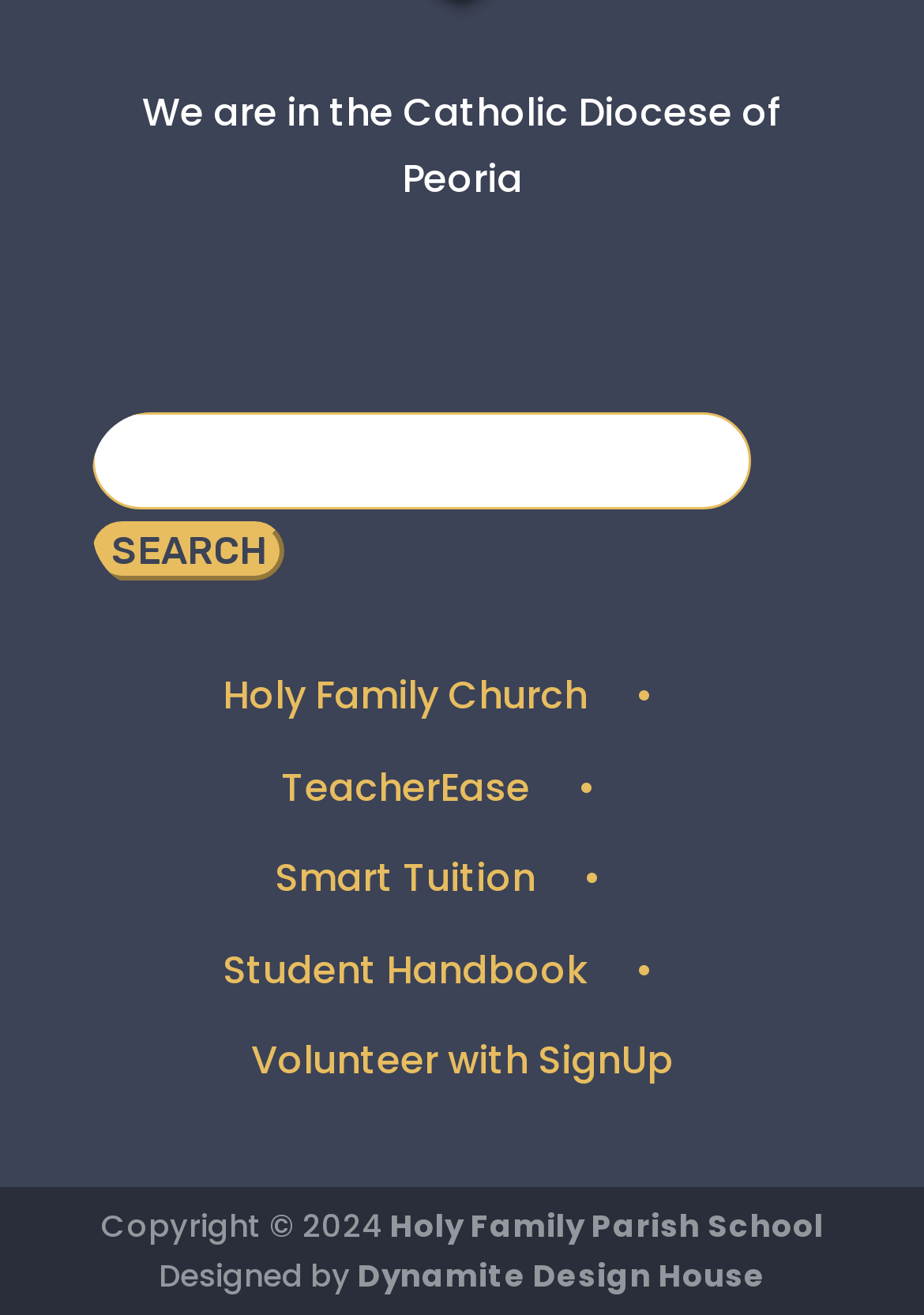Given the description: "Dynamite Design House", determine the bounding box coordinates of the UI element. The coordinates should be formatted as four float numbers between 0 and 1, [left, top, right, bottom].

[0.387, 0.954, 0.828, 0.988]